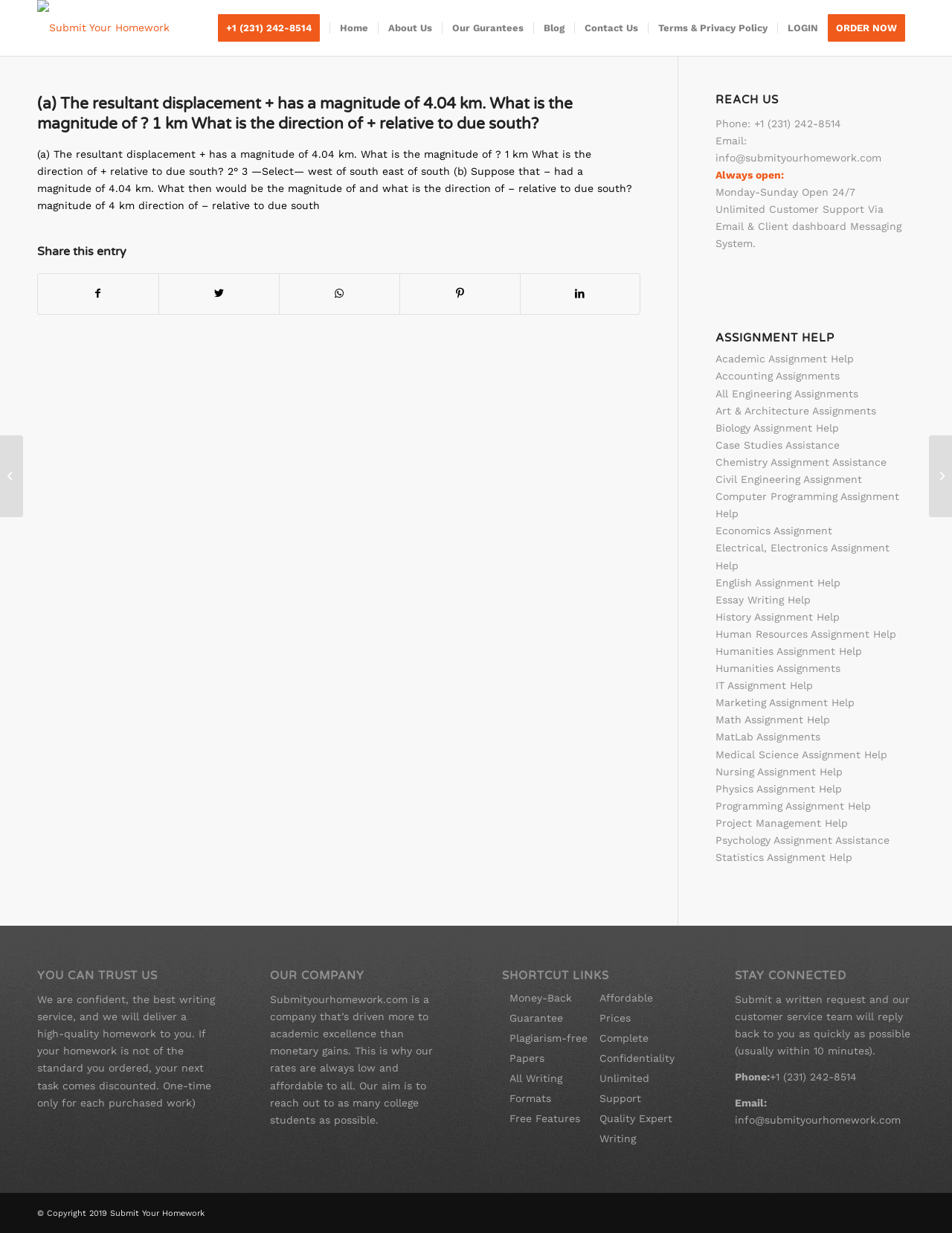Identify and provide the bounding box coordinates of the UI element described: "Marketing Assignment Help". The coordinates should be formatted as [left, top, right, bottom], with each number being a float between 0 and 1.

[0.752, 0.565, 0.898, 0.575]